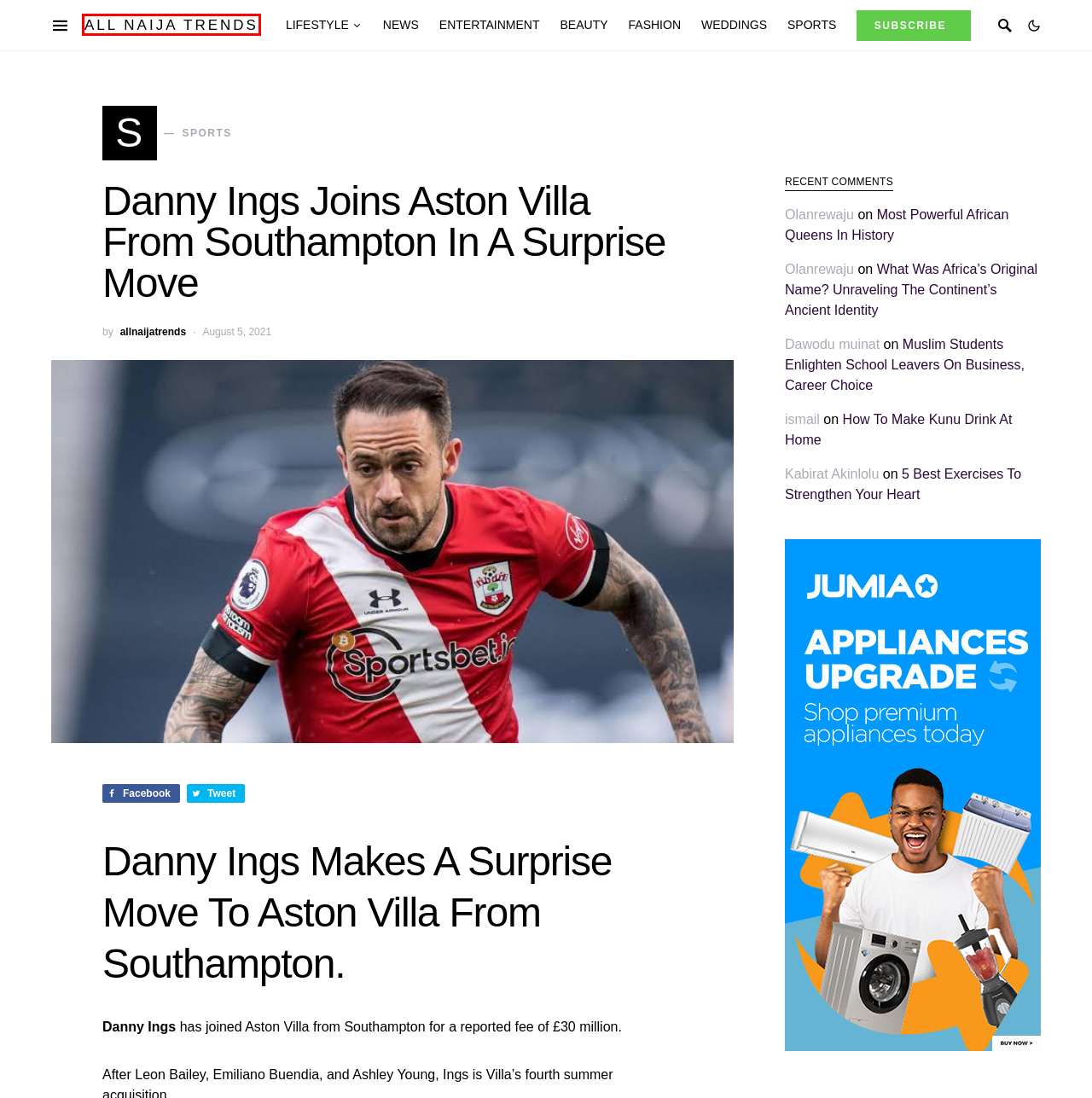Inspect the screenshot of a webpage with a red rectangle bounding box. Identify the webpage description that best corresponds to the new webpage after clicking the element inside the bounding box. Here are the candidates:
A. Muslim Students Enlighten School Leavers On Business, Career Choice
B. What's Africa's Original Name? Unraveling The Continent's Identity
C. allnaijatrends, Author at ALL NAIJA TRENDS
D. The Most Powerful African Queens In History
E. Beauty Archives - ALL NAIJA TRENDS
F. How To Make Kunu Drink At Home
G. Should You Eat Grapes During Pregnancy?
H. All Naija Trends

H